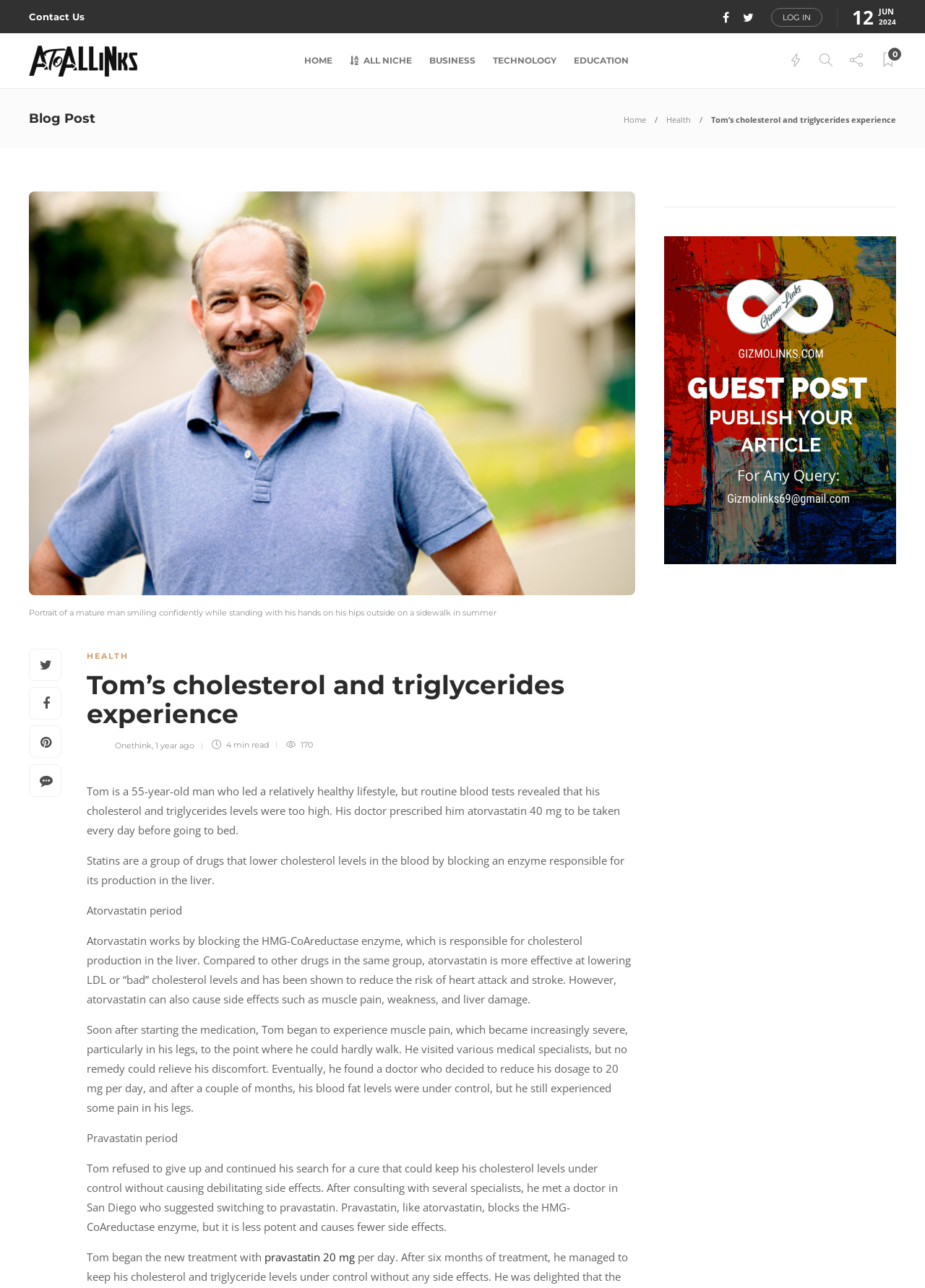Can you find and provide the main heading text of this webpage?

Tom’s cholesterol and triglycerides experience 